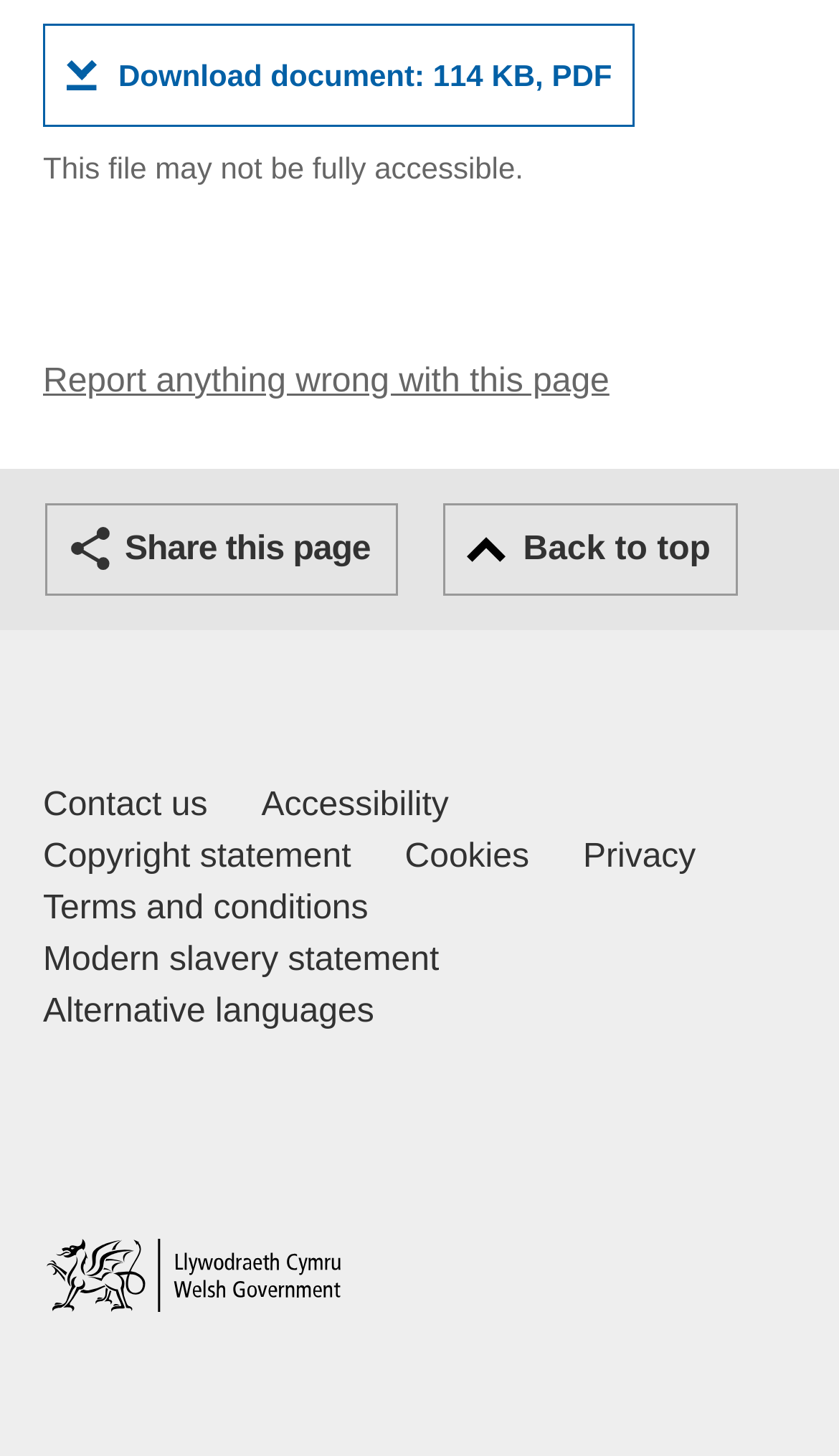Respond to the question below with a single word or phrase: What is the file size of the downloadable document?

114 KB